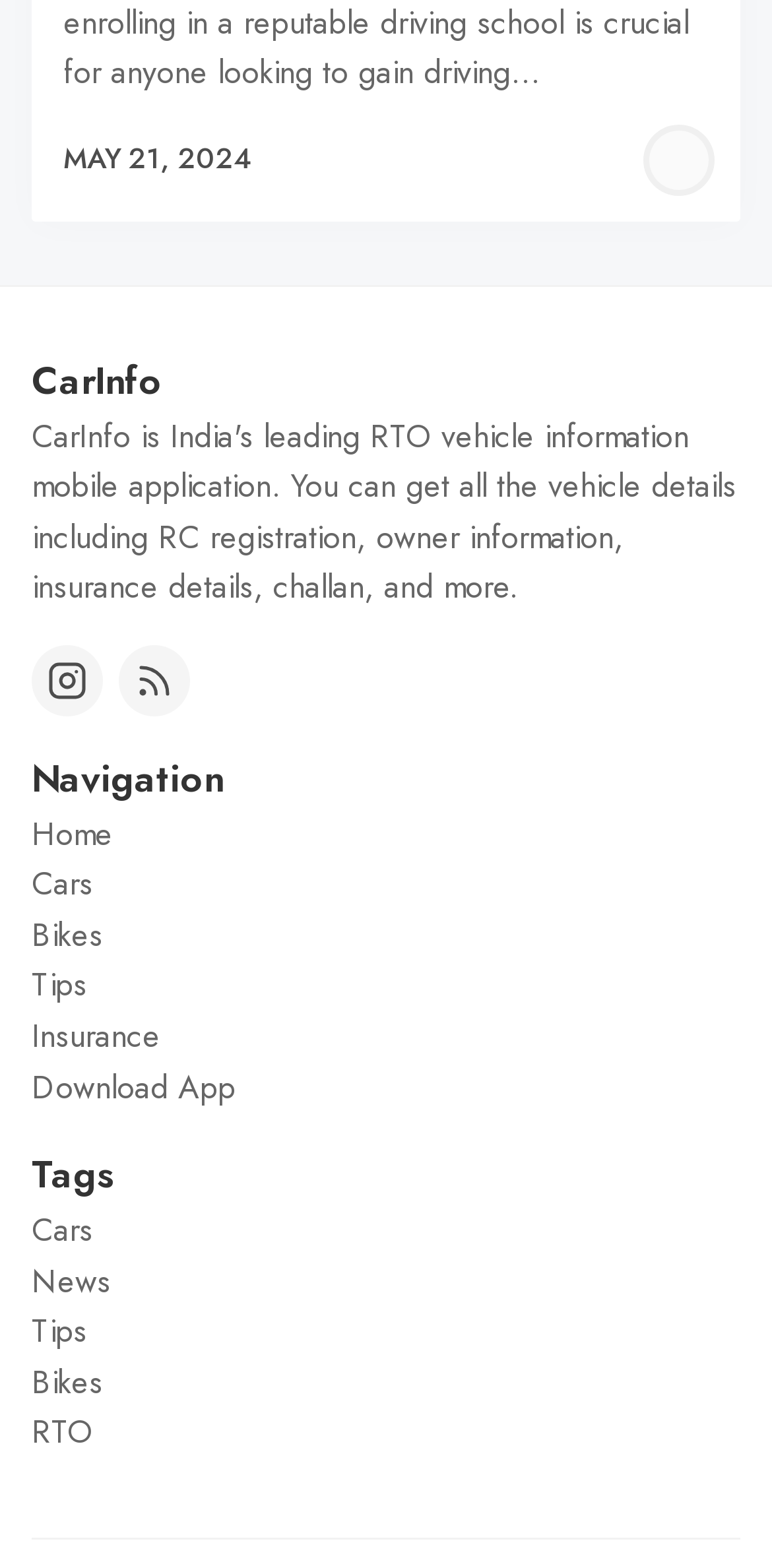Identify and provide the bounding box for the element described by: "December 2021".

None